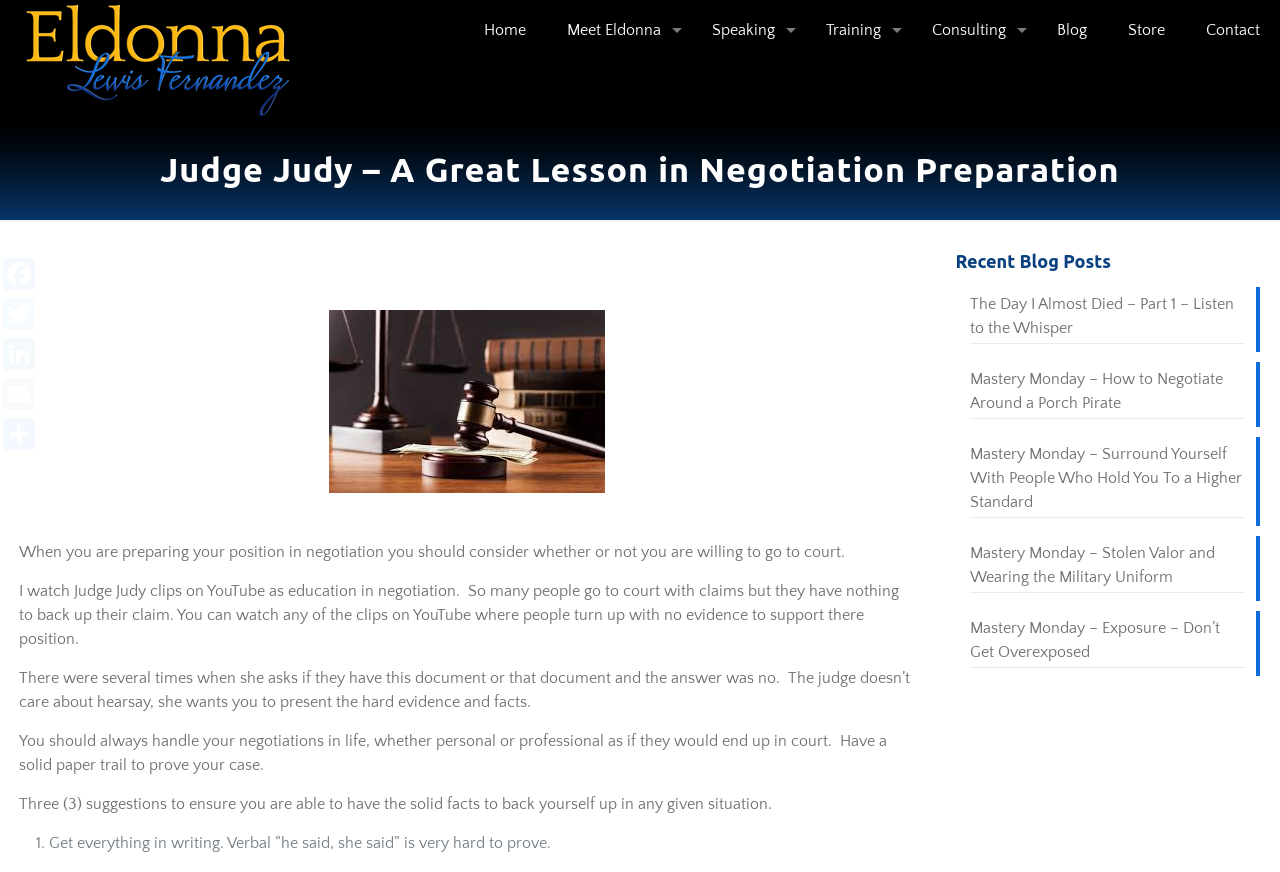Provide a one-word or short-phrase answer to the question:
What is Eldonna Lewis Fernandez's profession?

Negotiation Expert